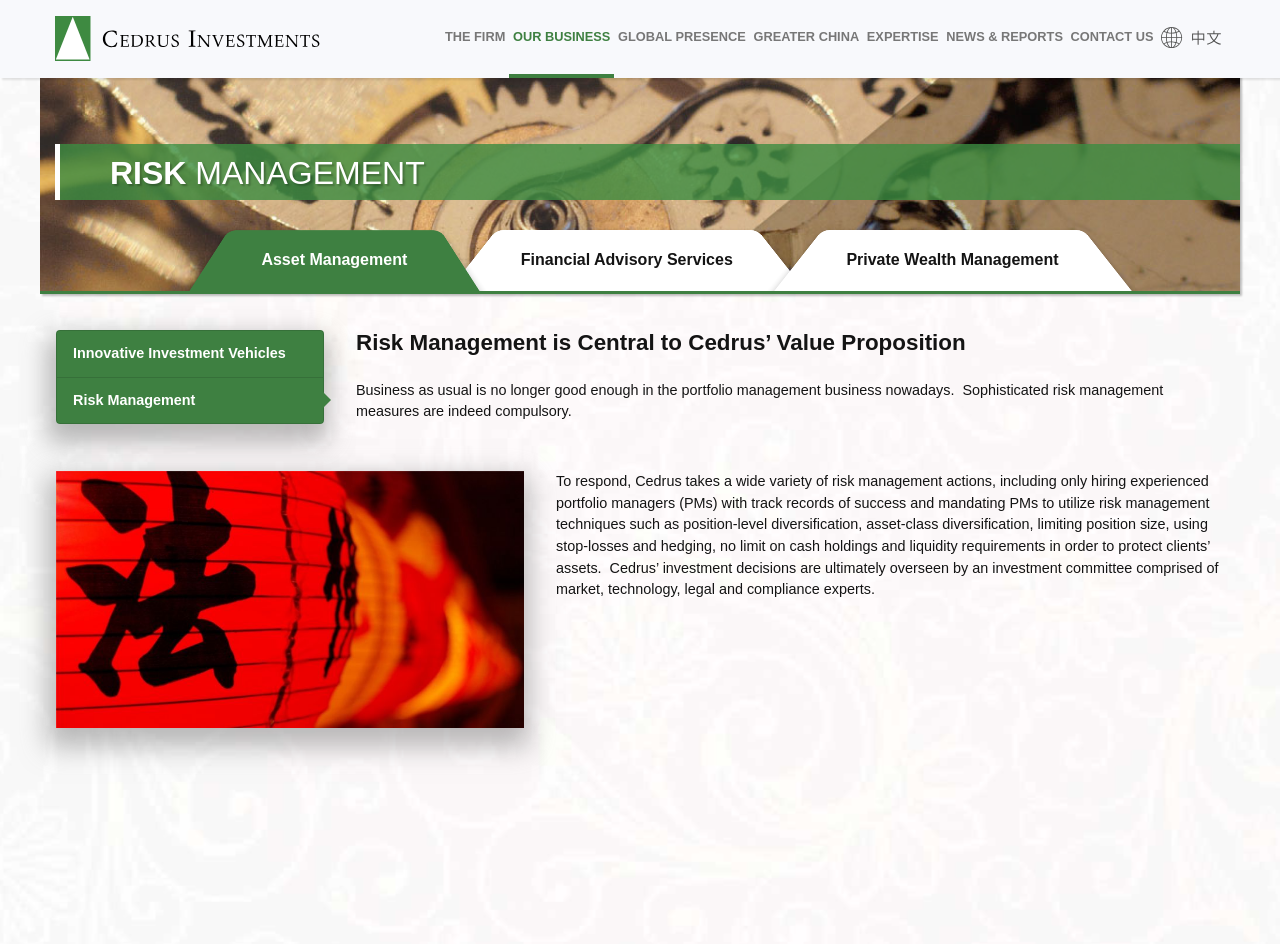Provide the bounding box coordinates for the area that should be clicked to complete the instruction: "View news and reports".

[0.736, 0.012, 0.833, 0.066]